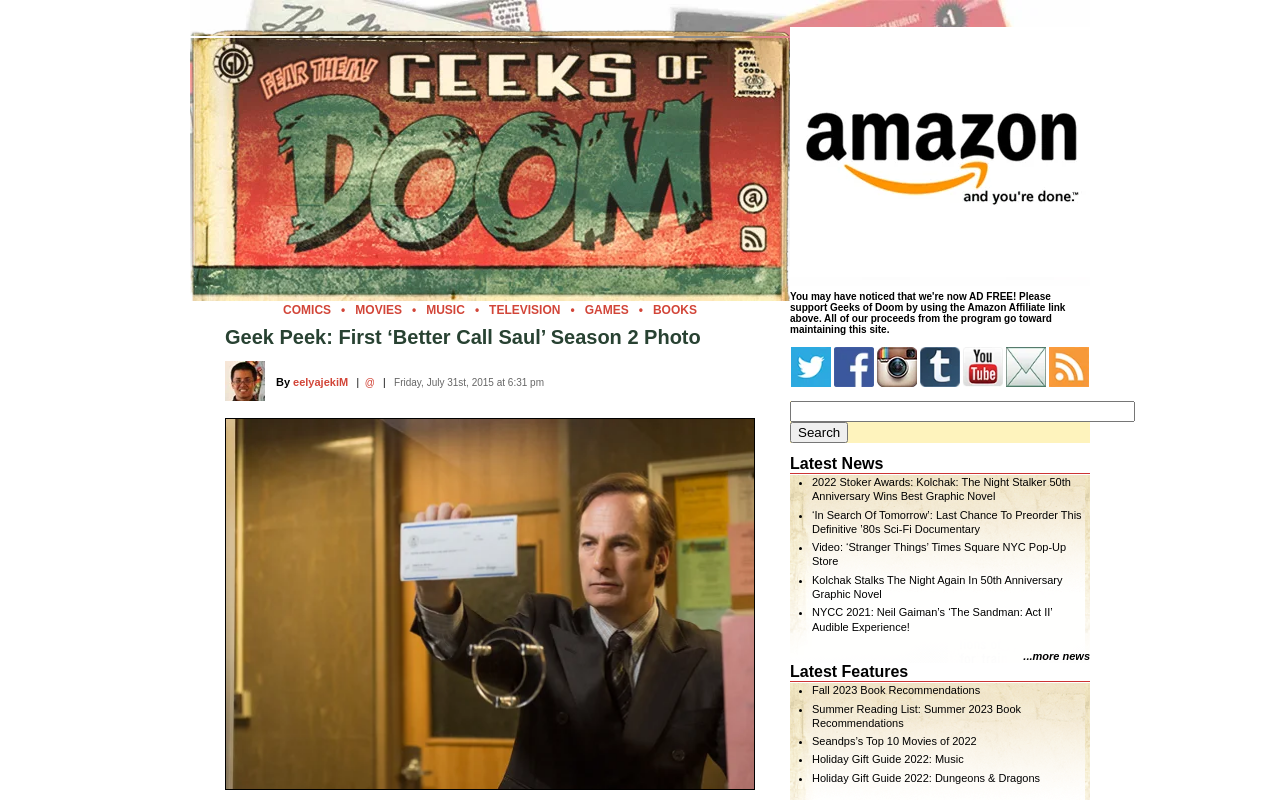From the webpage screenshot, predict the bounding box of the UI element that matches this description: "name="sa" value="Search"".

[0.617, 0.528, 0.663, 0.554]